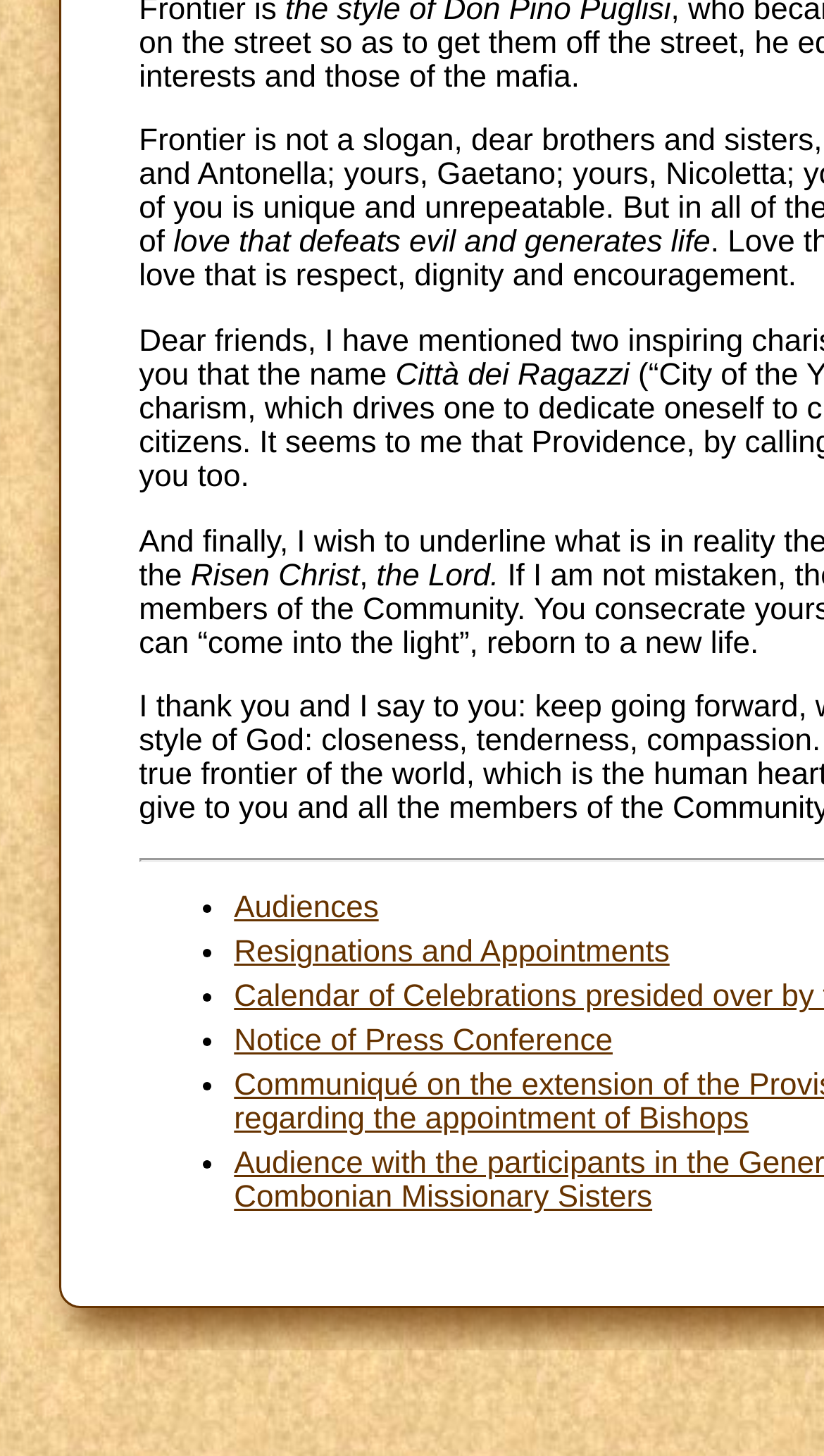What is the third list item?
Using the image as a reference, give a one-word or short phrase answer.

Notice of Press Conference